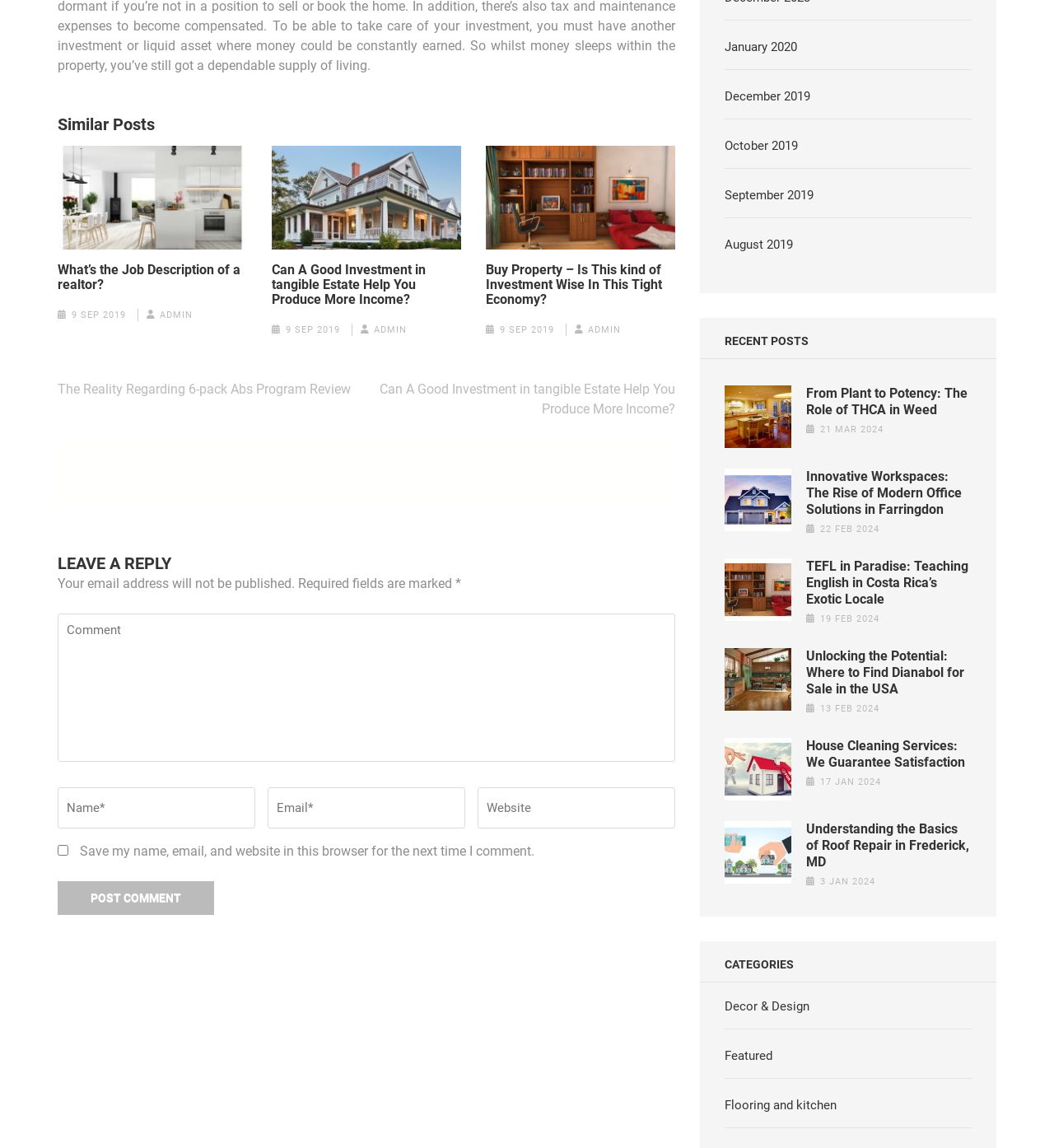Predict the bounding box of the UI element based on the description: "admin". The coordinates should be four float numbers between 0 and 1, formatted as [left, top, right, bottom].

[0.558, 0.282, 0.589, 0.292]